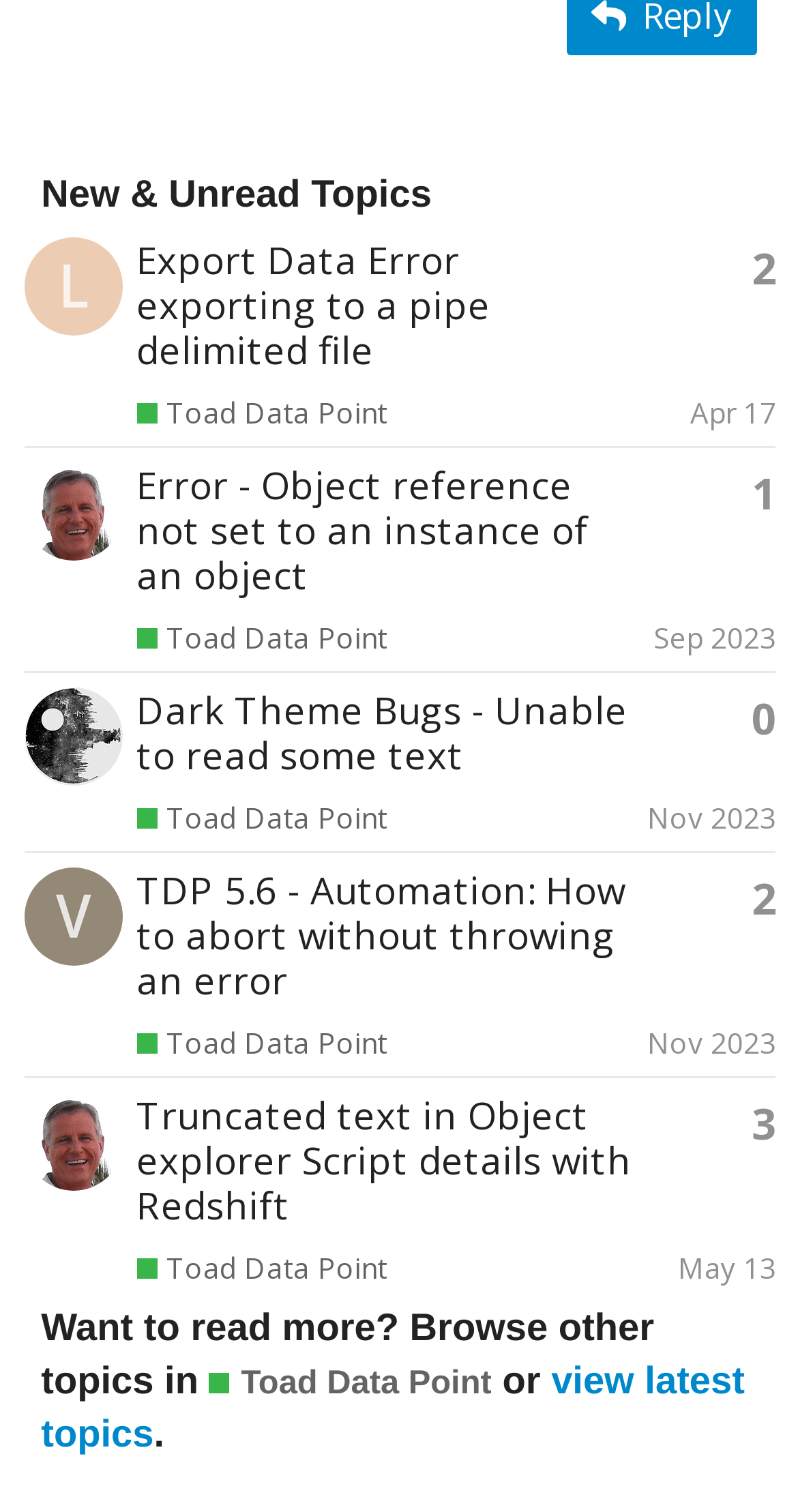What is the title of the webpage section?
Use the information from the image to give a detailed answer to the question.

The title of the webpage section is 'New & Unread Topics' because the heading element with ID 727 has the text 'New & Unread Topics'.